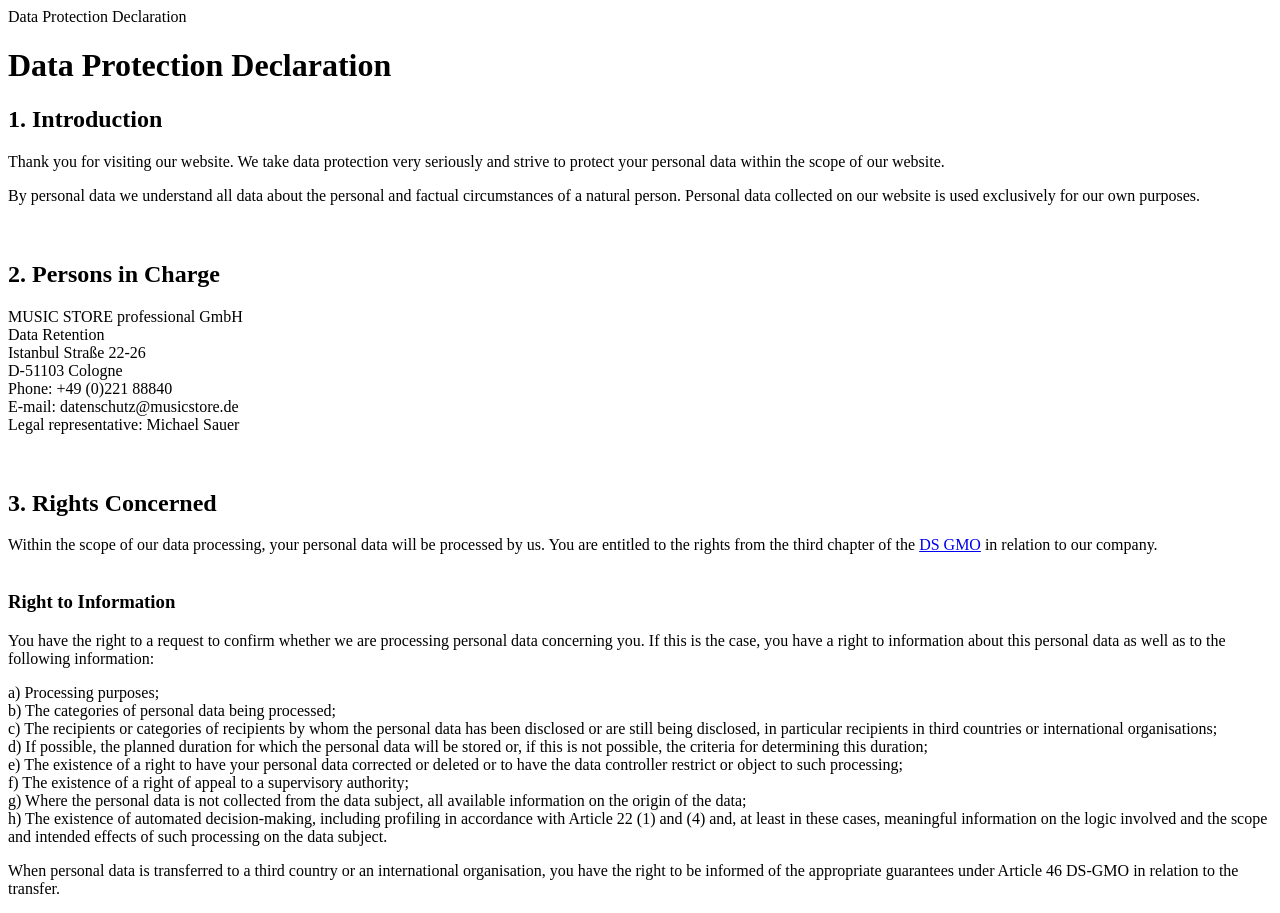What is the address of MUSIC STORE professional GmbH?
Using the visual information from the image, give a one-word or short-phrase answer.

Istanbul Straße 22-26, D-51103 Cologne